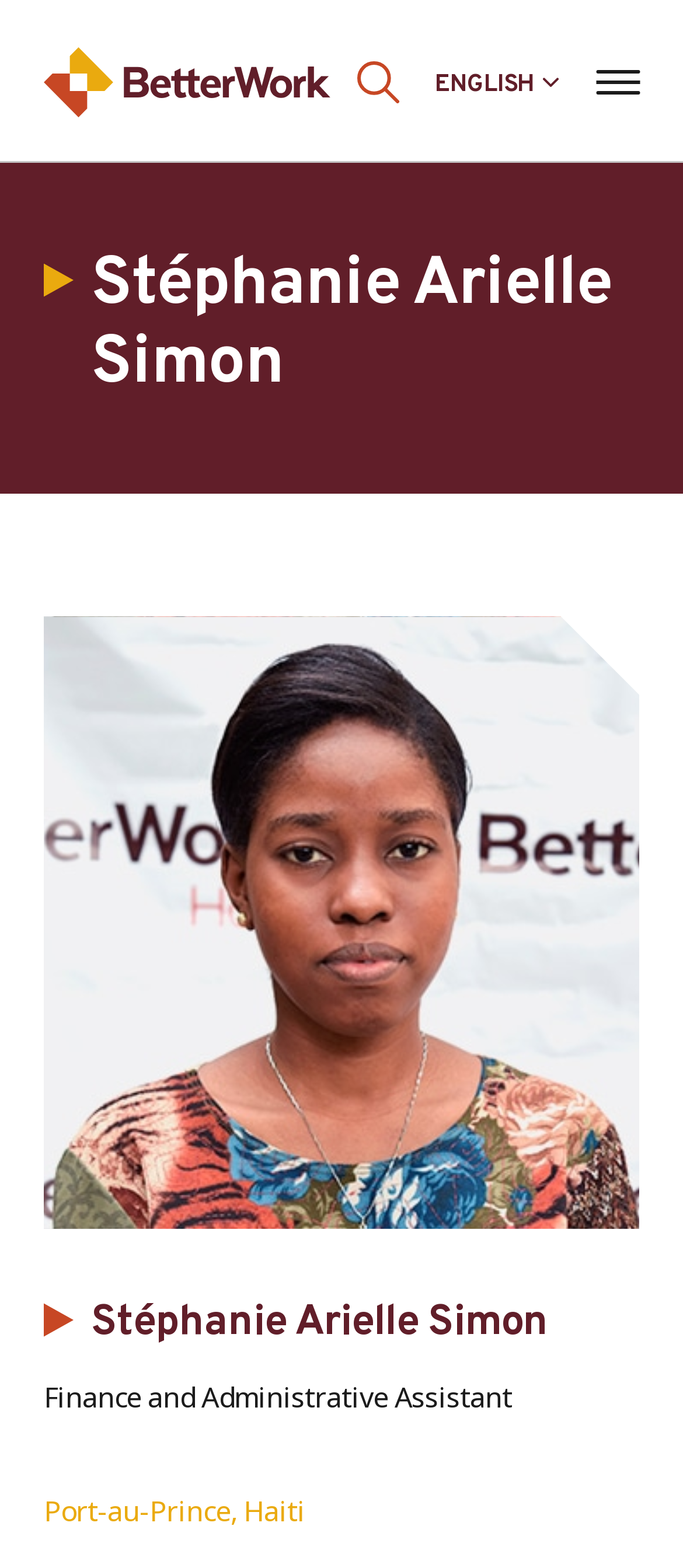What is the location of Stéphanie Arielle Simon?
Based on the image, answer the question with as much detail as possible.

I found the location of Stéphanie Arielle Simon by looking at the static text element at the bottom of the page, which says 'Port-au-Prince, Haiti'.